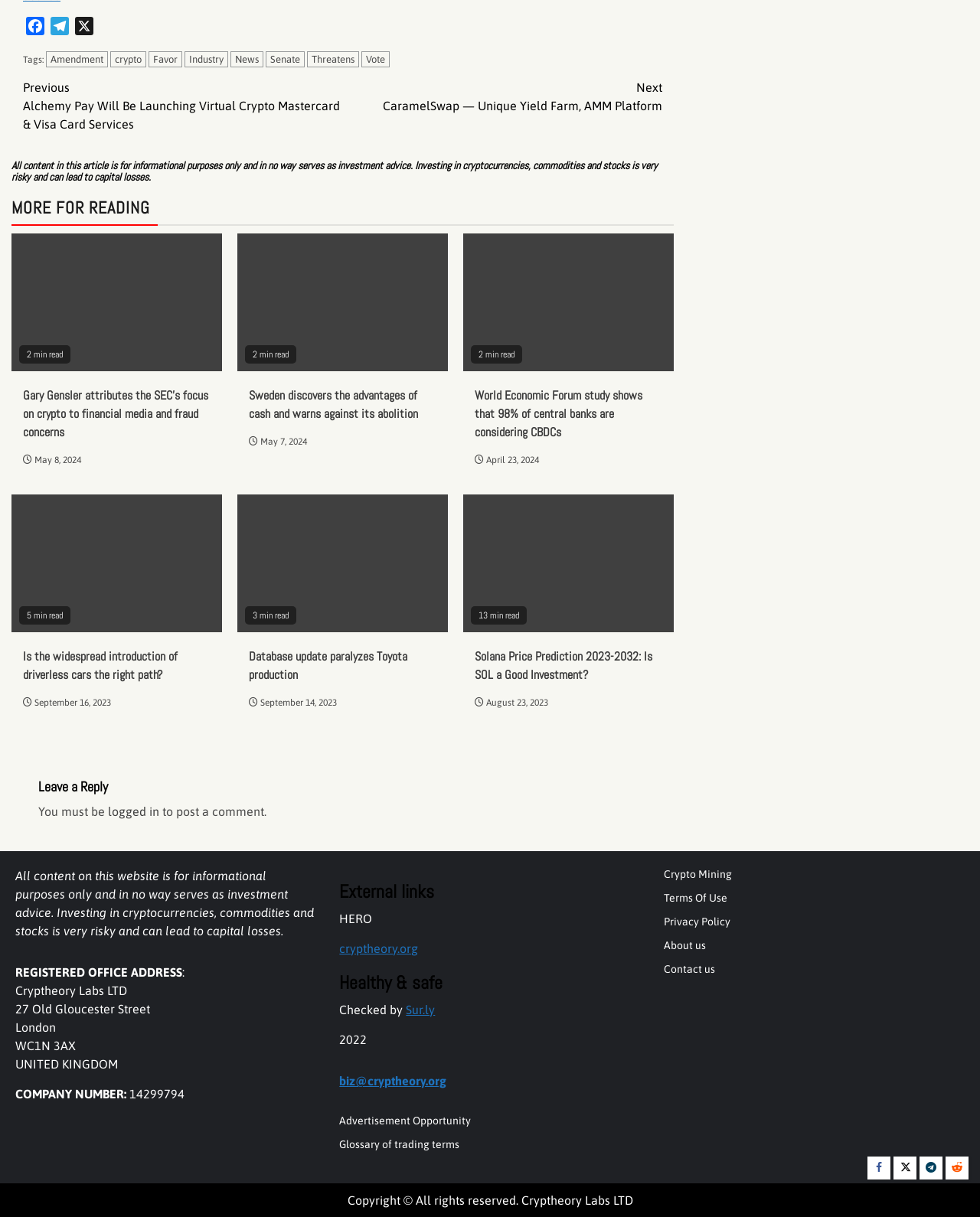What is the focus of the SEC according to Gary Gensler?
Give a one-word or short phrase answer based on the image.

Financial media and fraud concerns